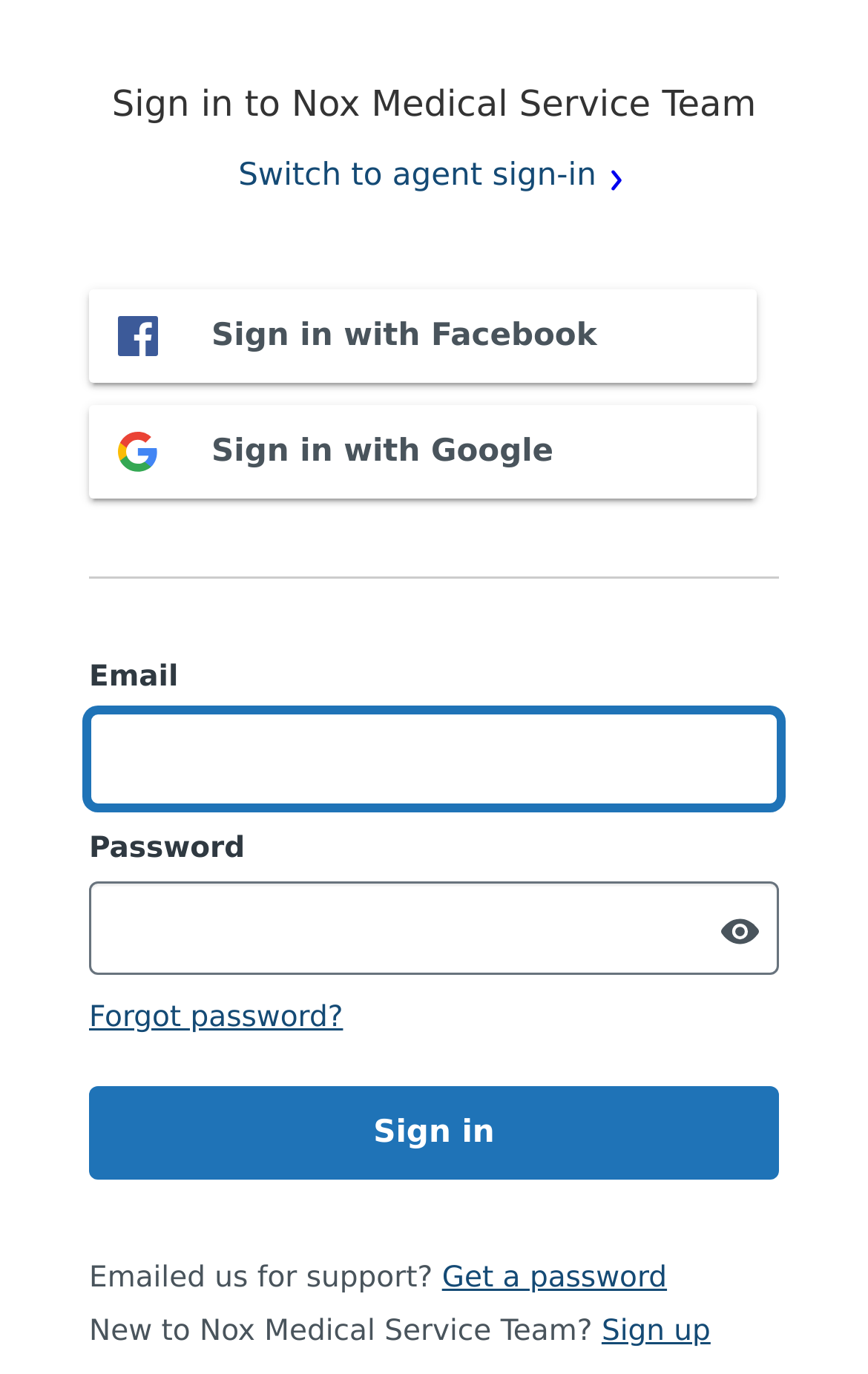Find the bounding box coordinates for the area that should be clicked to accomplish the instruction: "Enter email".

[0.103, 0.518, 0.897, 0.586]